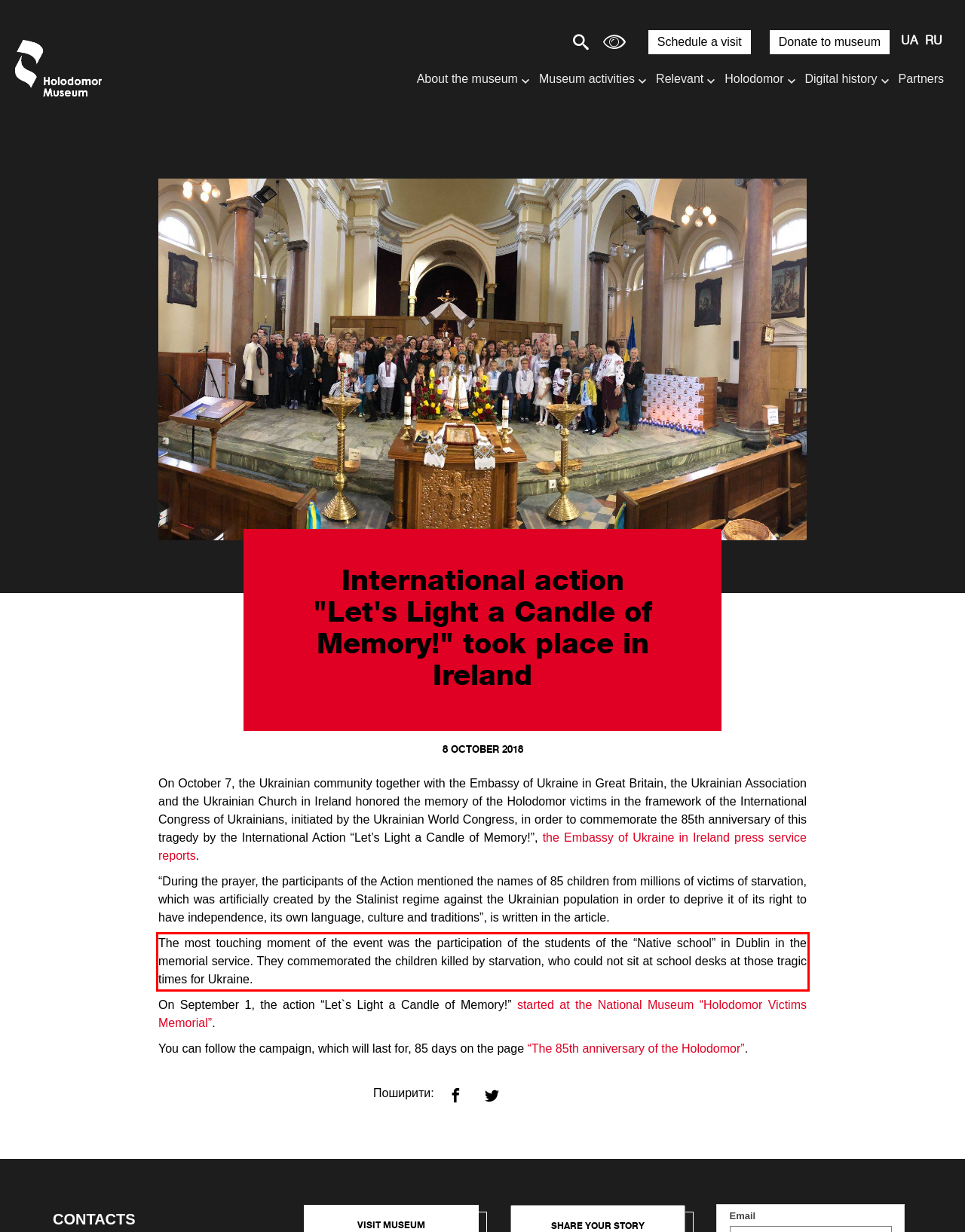Please examine the webpage screenshot containing a red bounding box and use OCR to recognize and output the text inside the red bounding box.

The most touching moment of the event was the participation of the students of the “Native school” in Dublin in the memorial service. They commemorated the children killed by starvation, who could not sit at school desks at those tragic times for Ukraine.